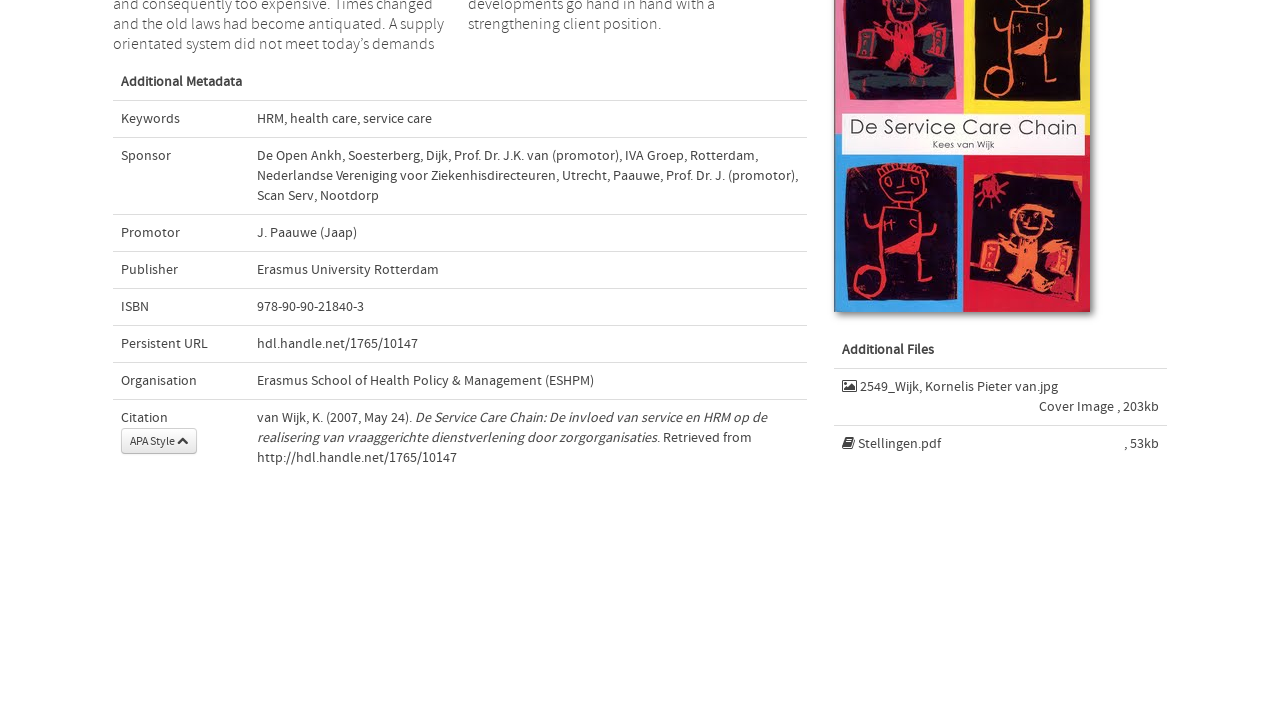Given the following UI element description: "J. Paauwe (Jaap)", find the bounding box coordinates in the webpage screenshot.

[0.201, 0.31, 0.279, 0.332]